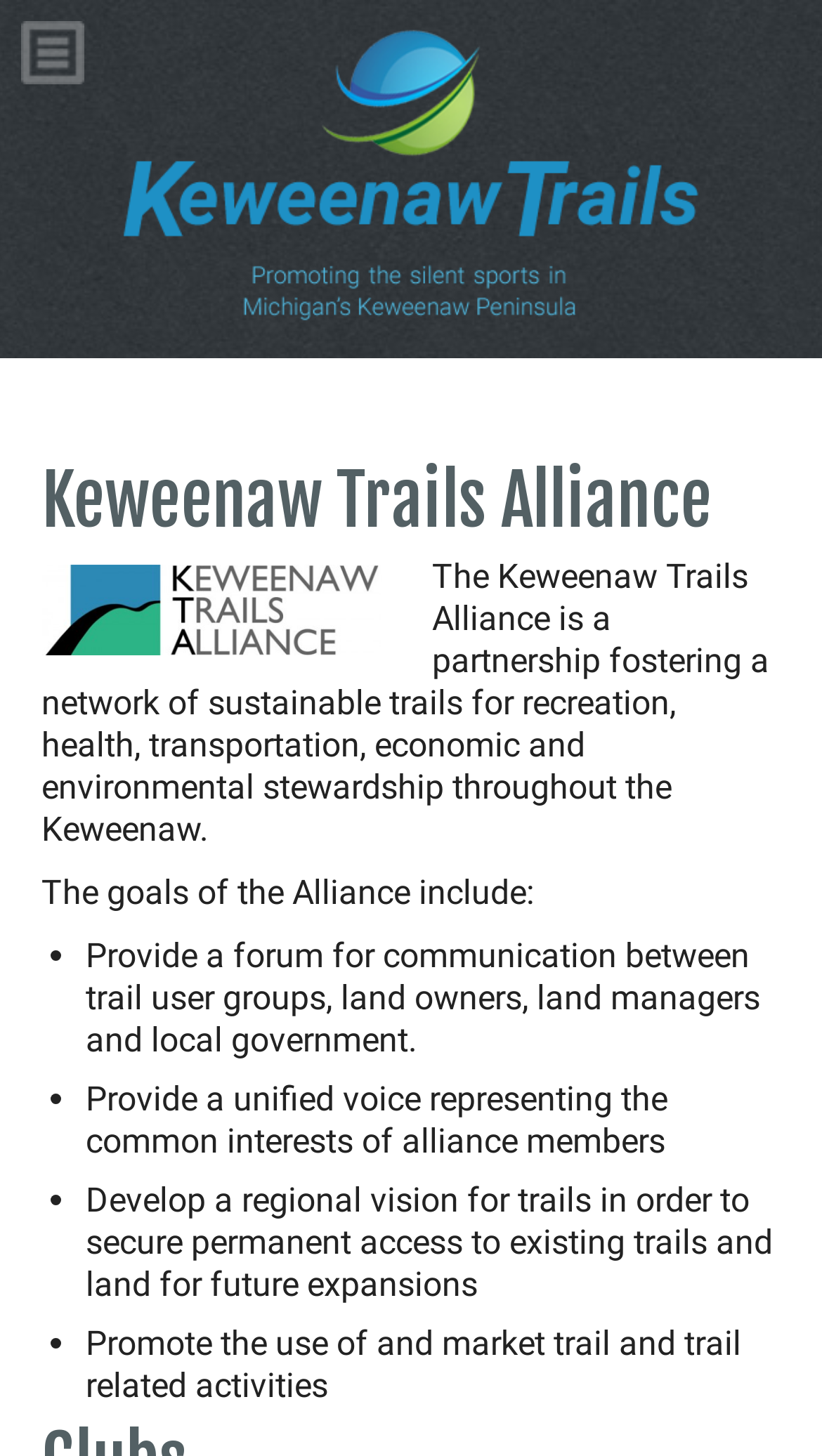Based on the visual content of the image, answer the question thoroughly: What is the alliance promoting?

The alliance is promoting trail and trail related activities, as stated in the static text element on the webpage, which says 'Promote the use of and market trail and trail related activities'.